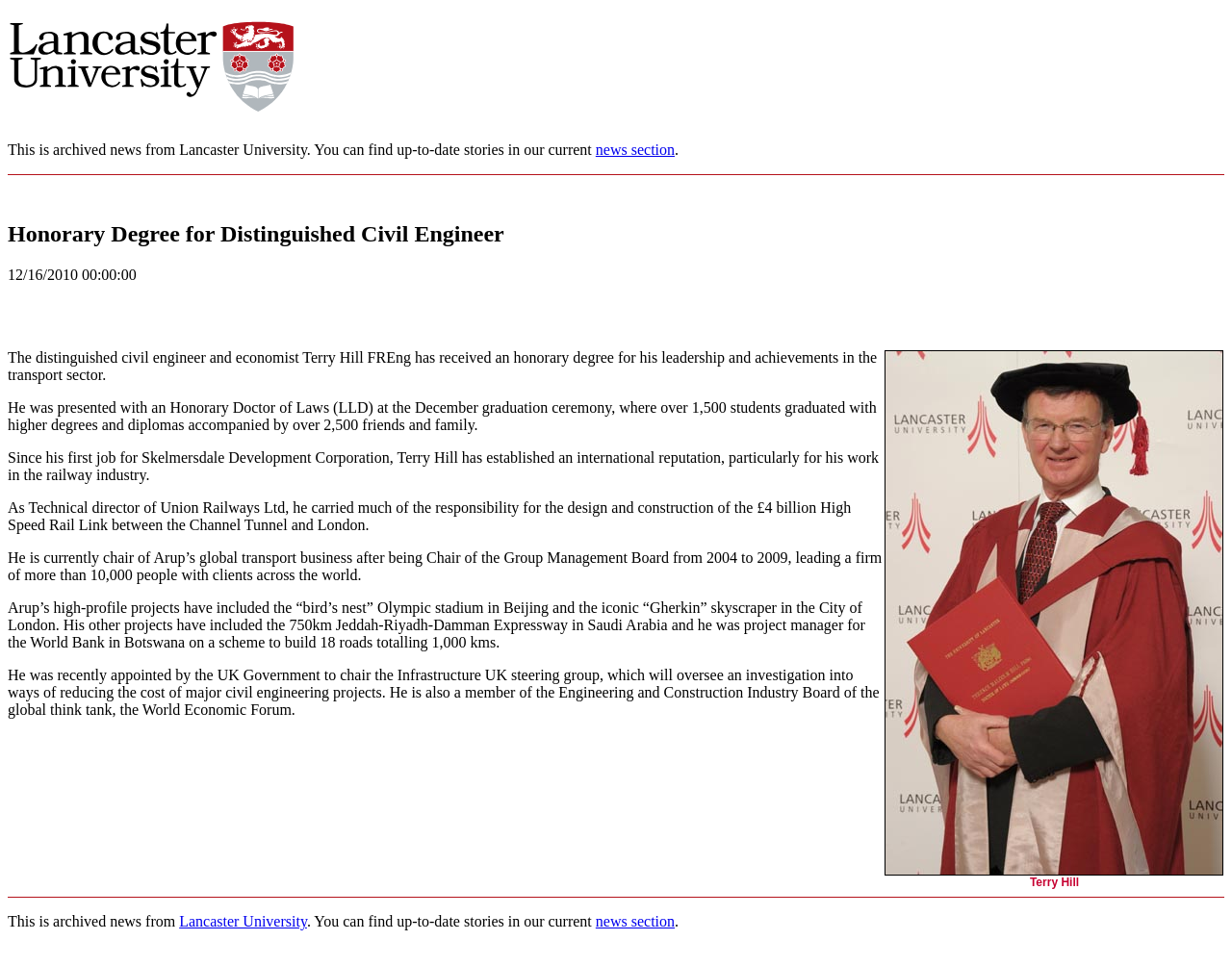Provide your answer in a single word or phrase: 
What is the honorary degree received by Terry Hill?

Honorary Doctor of Laws (LLD)